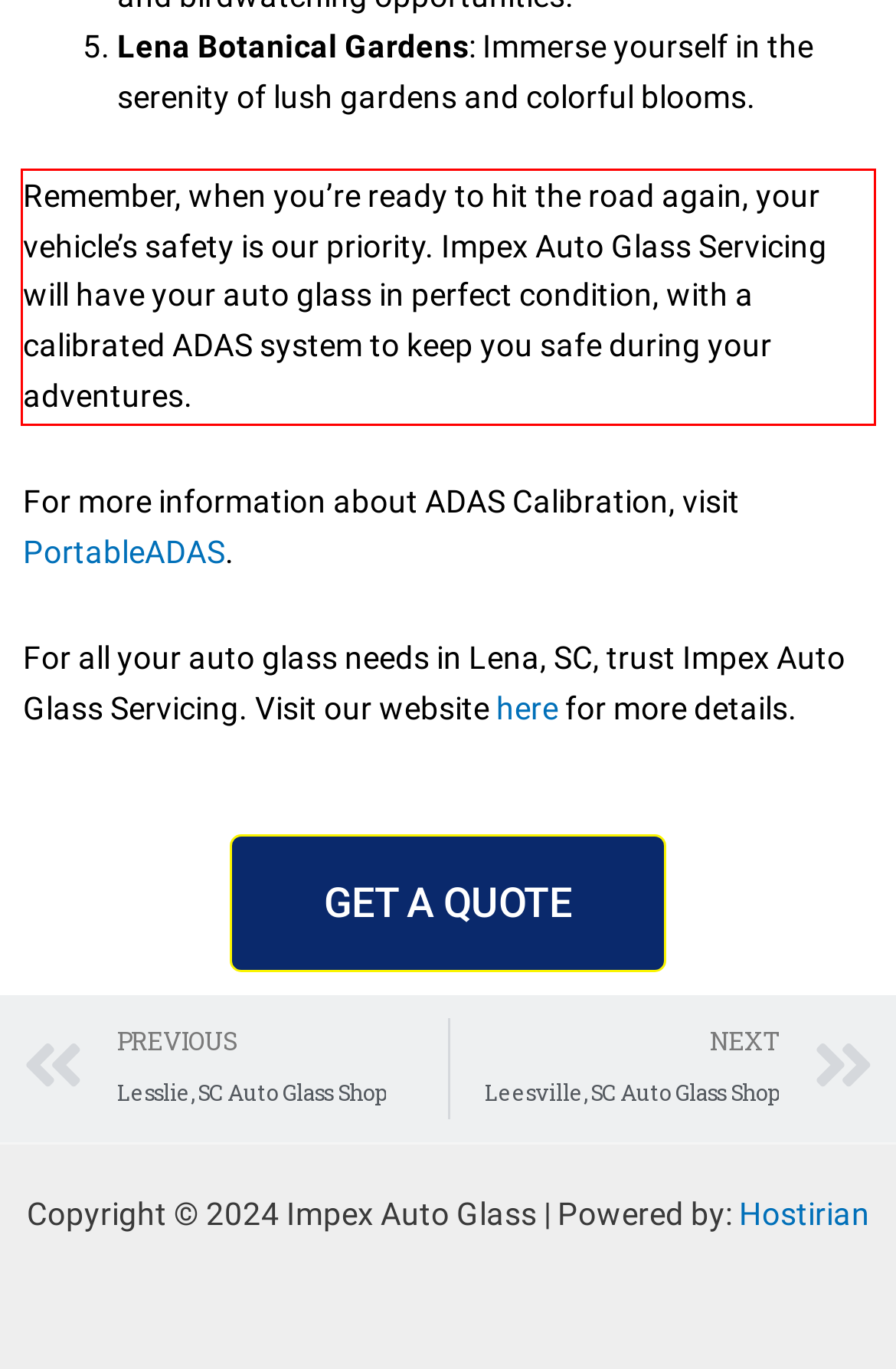Please identify the text within the red rectangular bounding box in the provided webpage screenshot.

Remember, when you’re ready to hit the road again, your vehicle’s safety is our priority. Impex Auto Glass Servicing will have your auto glass in perfect condition, with a calibrated ADAS system to keep you safe during your adventures.